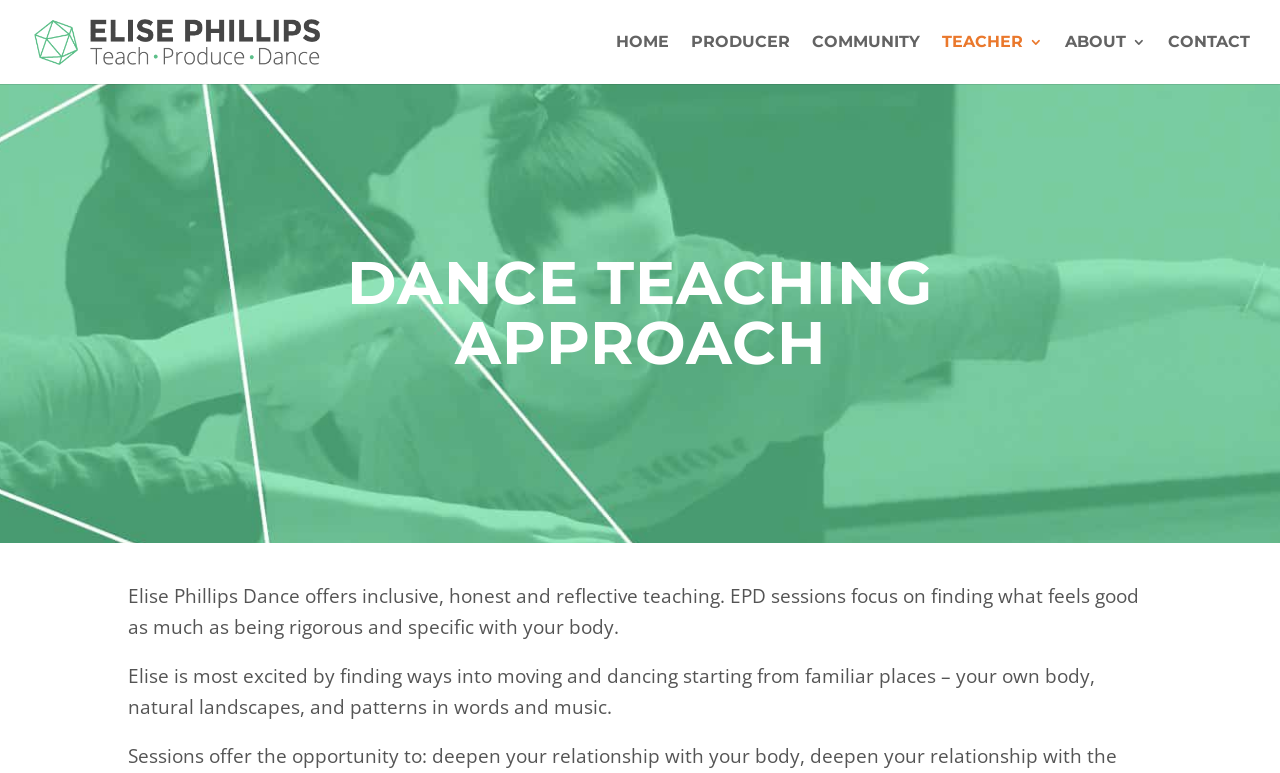Locate the primary headline on the webpage and provide its text.

DANCE TEACHING APPROACH